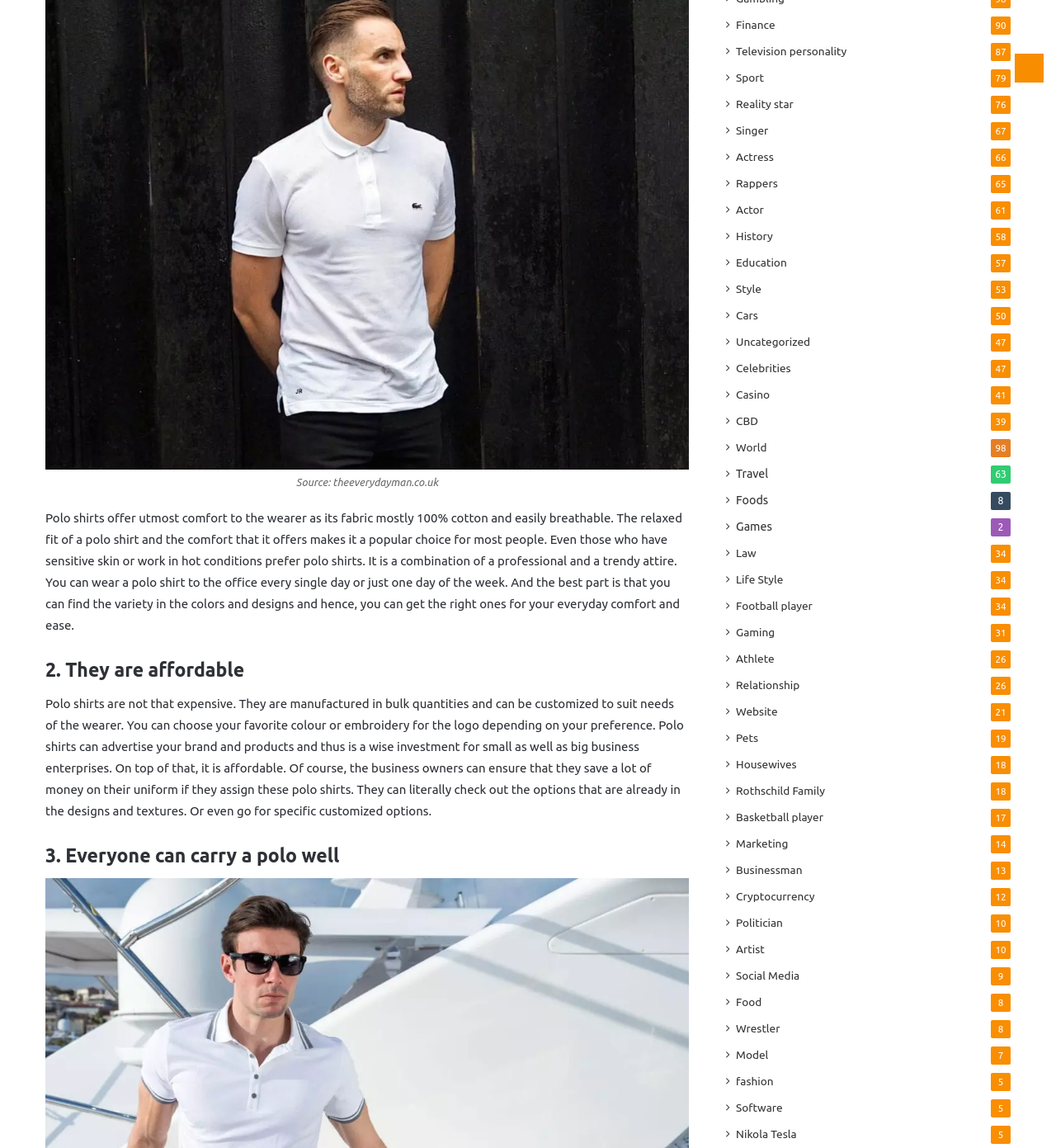Please specify the bounding box coordinates in the format (top-left x, top-left y, bottom-right x, bottom-right y), with all values as floating point numbers between 0 and 1. Identify the bounding box of the UI element described by: Copyright Notice

None